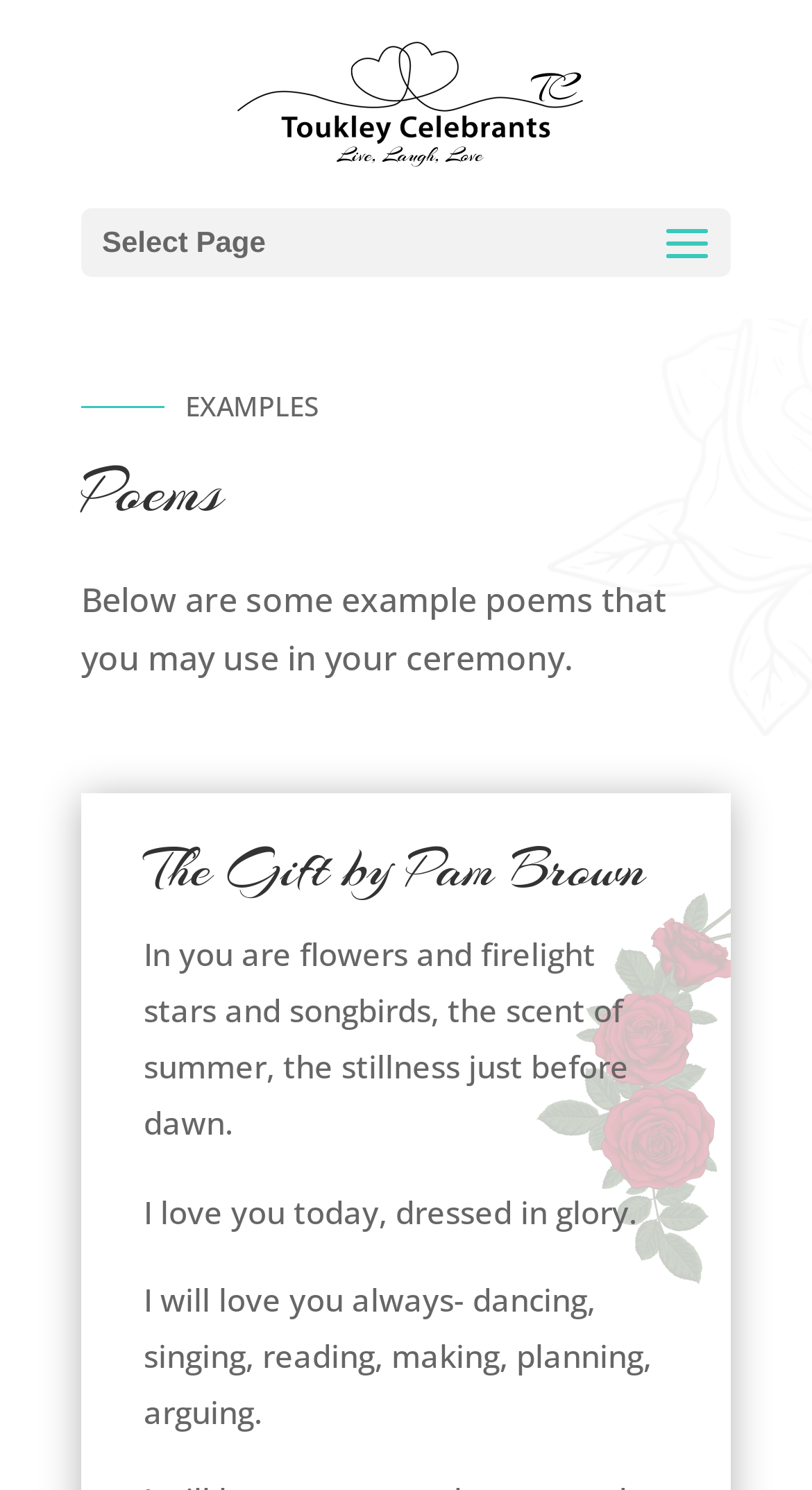How many poems are displayed on this page?
Please provide a comprehensive answer based on the visual information in the image.

The page contains the full text of at least one poem, 'The Gift by Pam Brown', which suggests that there is at least one poem displayed on this page.